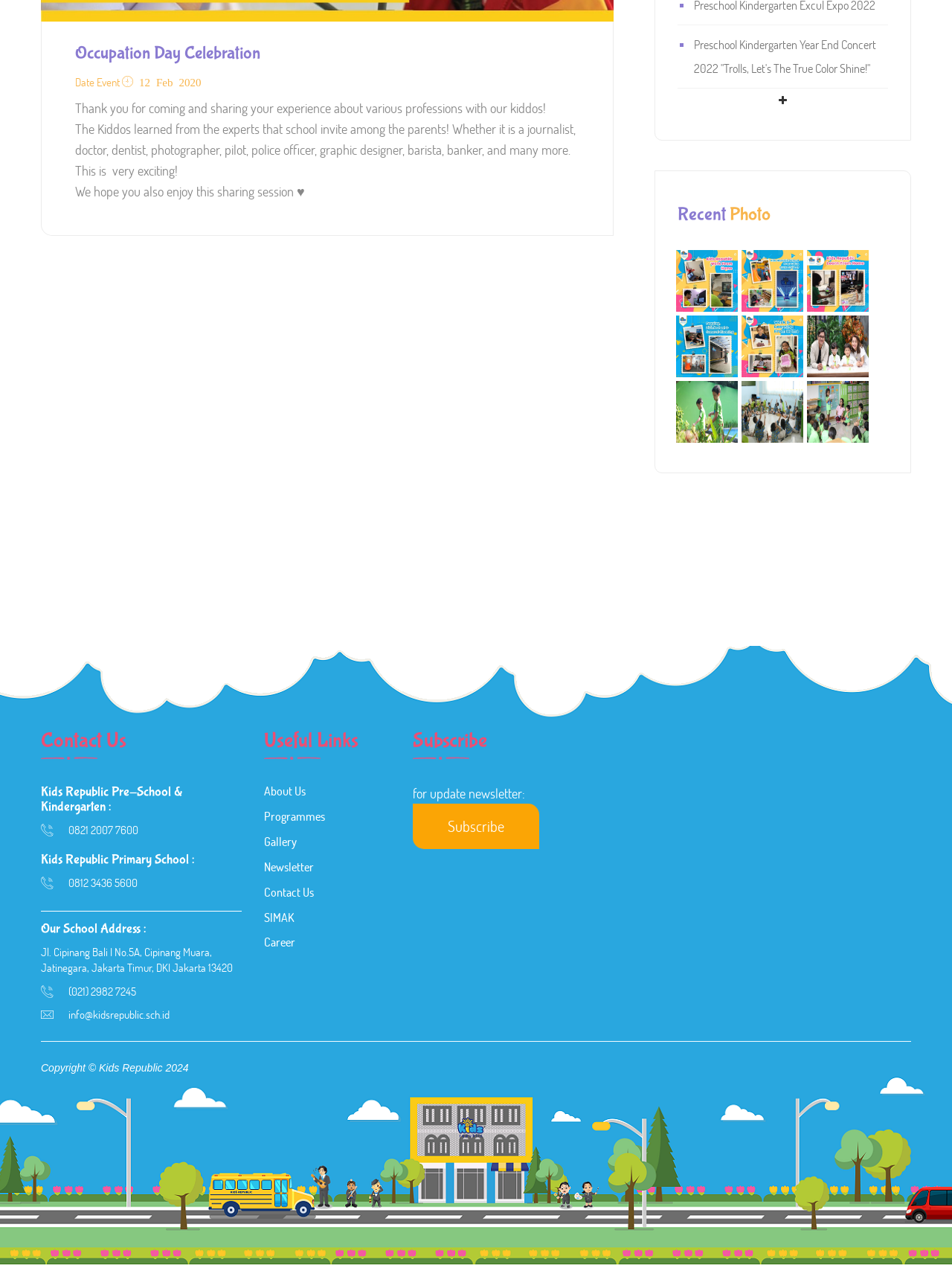Utilize the information from the image to answer the question in detail:
What is the date of the Occupation Day Celebration event?

The date of the Occupation Day Celebration event can be found in the text 'Date Event' which is followed by '12 Feb 2020'.